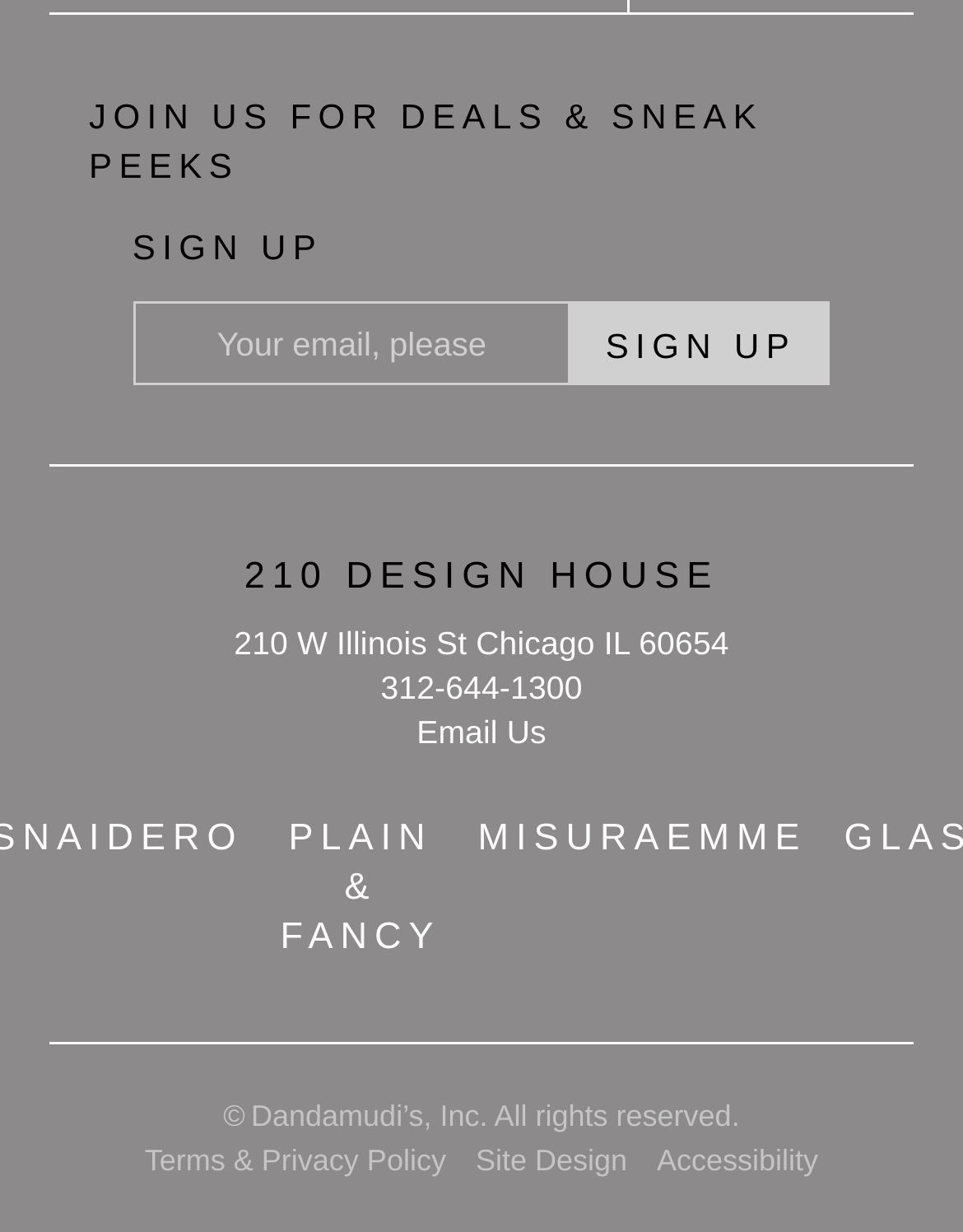Please respond to the question using a single word or phrase:
How many links are there in the footer?

4